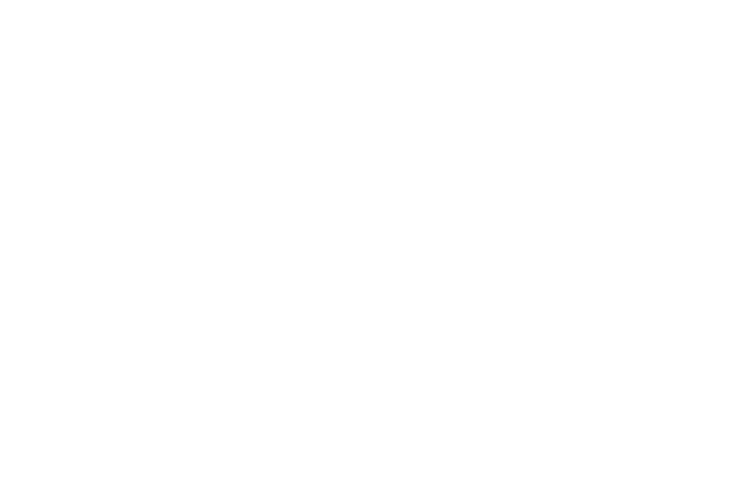Answer the question below in one word or phrase:
What is near Wemeet Hotel?

Pingtung night market